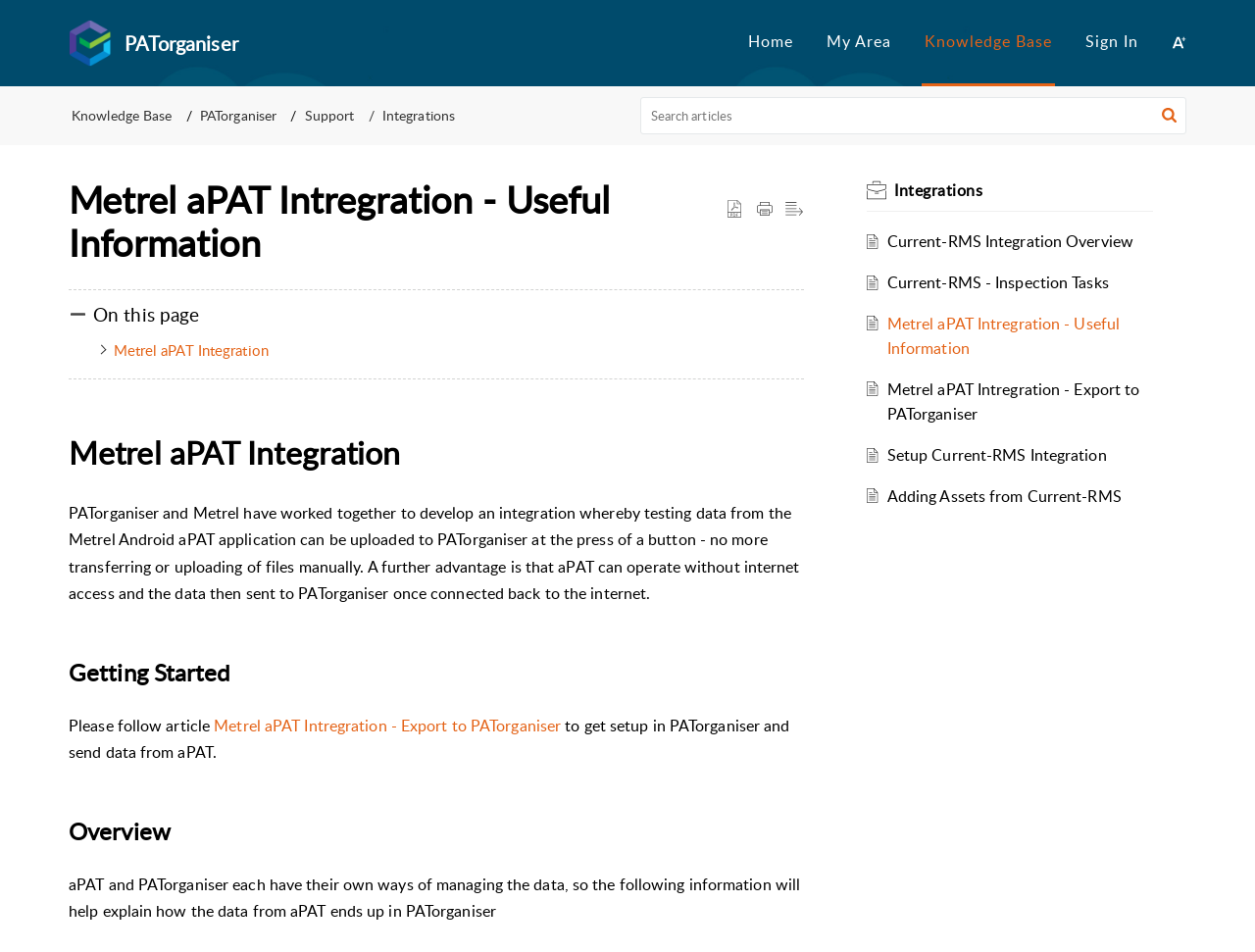What is the name of the menu item that allows users to sign in?
Please answer the question with a detailed response using the information from the screenshot.

The navigation menu has a list item 'Login' which contains a link 'Sign In', indicating that this is the menu item that allows users to sign in.